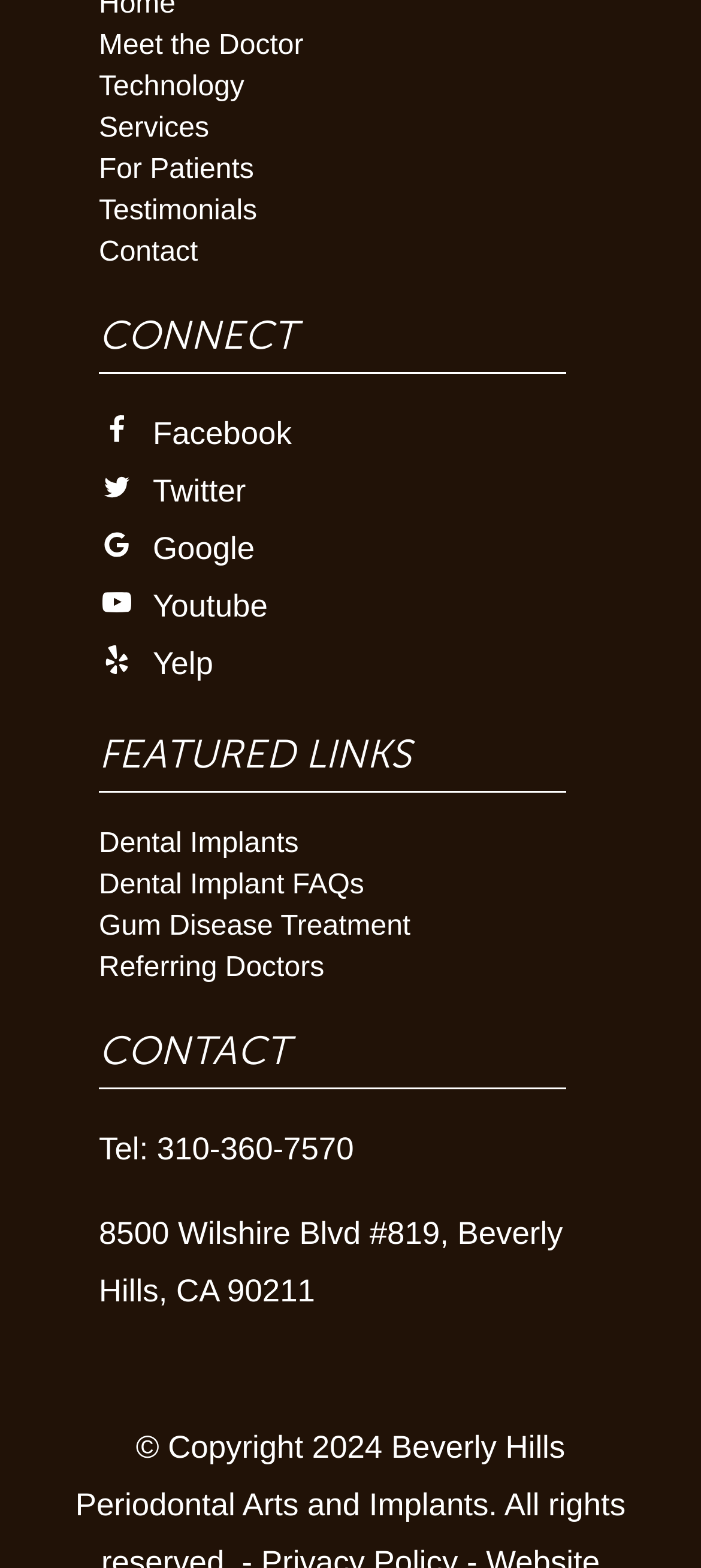Please determine the bounding box coordinates for the element that should be clicked to follow these instructions: "Login to the client area".

None